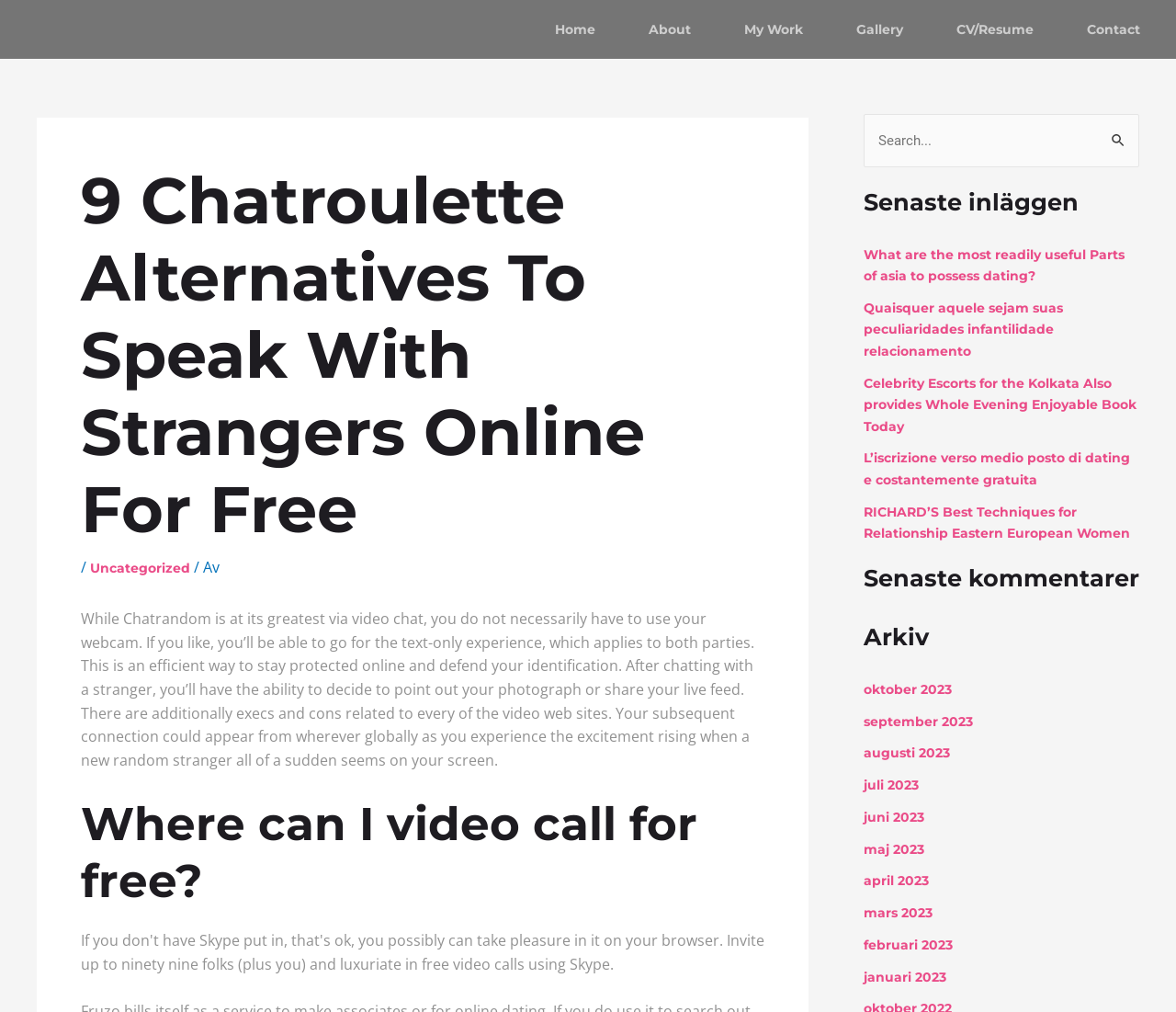What is the earliest month listed in the webpage's archive?
Based on the screenshot, provide a one-word or short-phrase response.

januari 2023